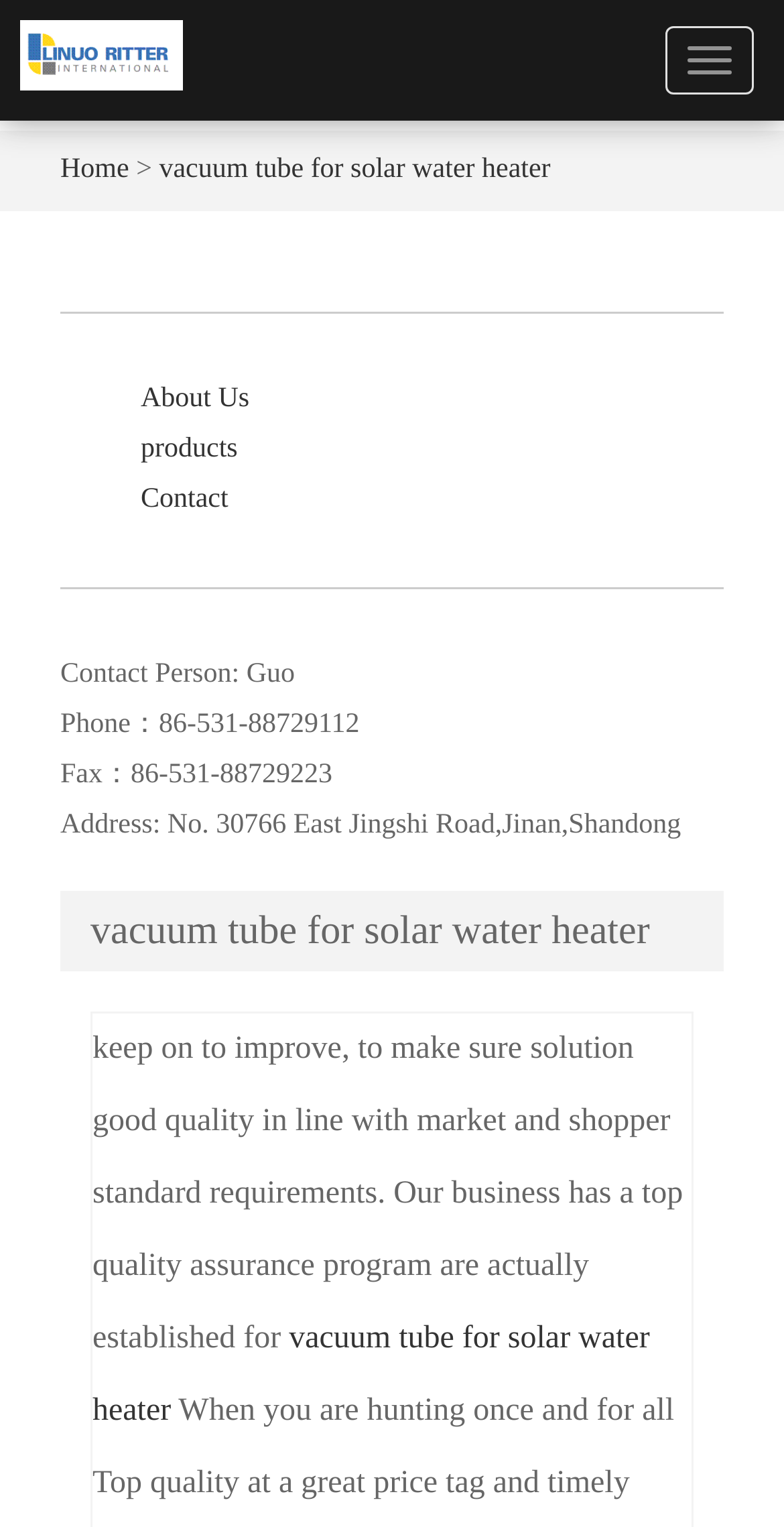Extract the bounding box coordinates of the UI element described: "alt="Linuo Ritter International Co.,Ltd"". Provide the coordinates in the format [left, top, right, bottom] with values ranging from 0 to 1.

[0.026, 0.013, 0.487, 0.076]